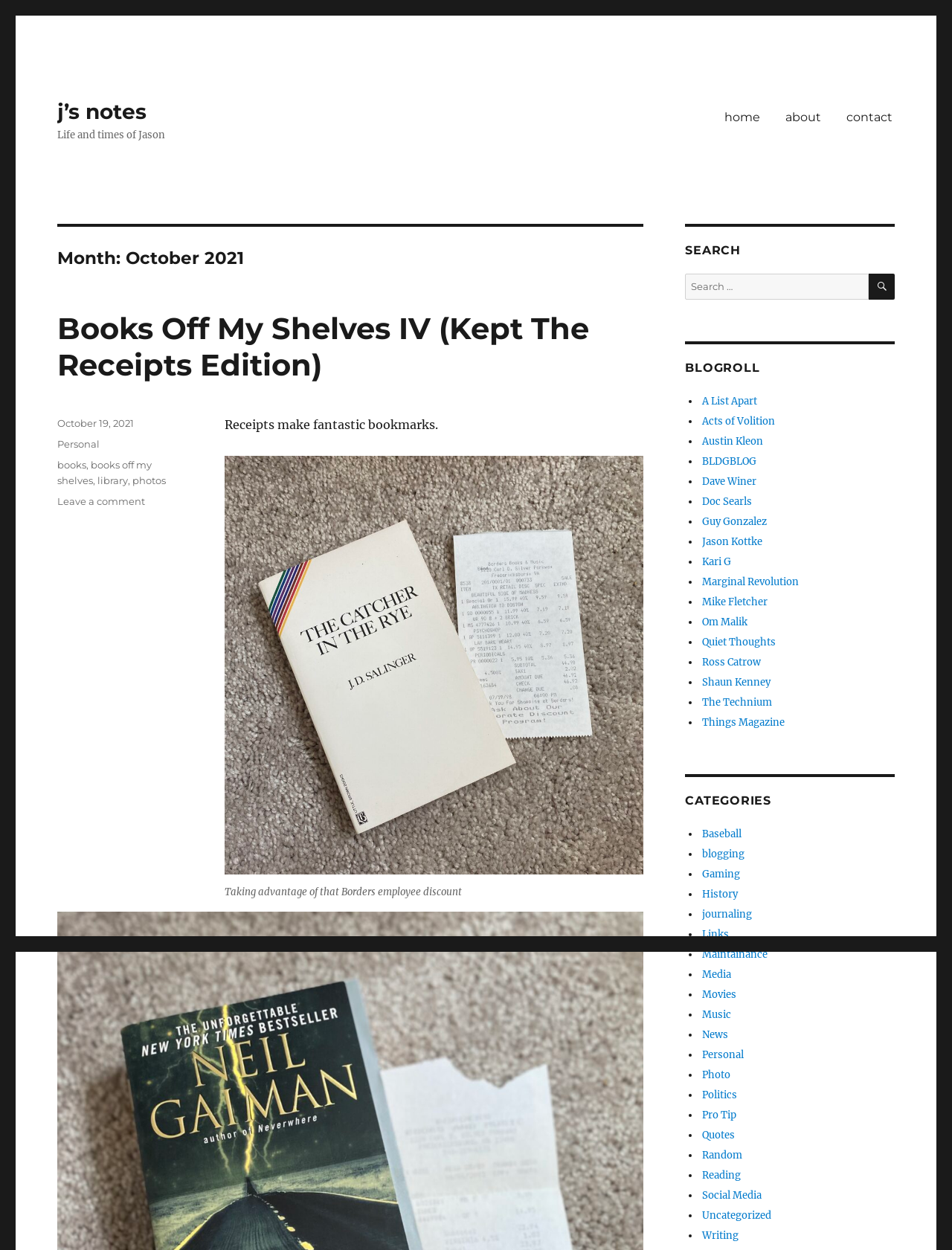Please identify the bounding box coordinates of the clickable area that will allow you to execute the instruction: "leave a comment on the 'Books Off My Shelves IV (Kept The Receipts Edition)' post".

[0.06, 0.396, 0.153, 0.406]